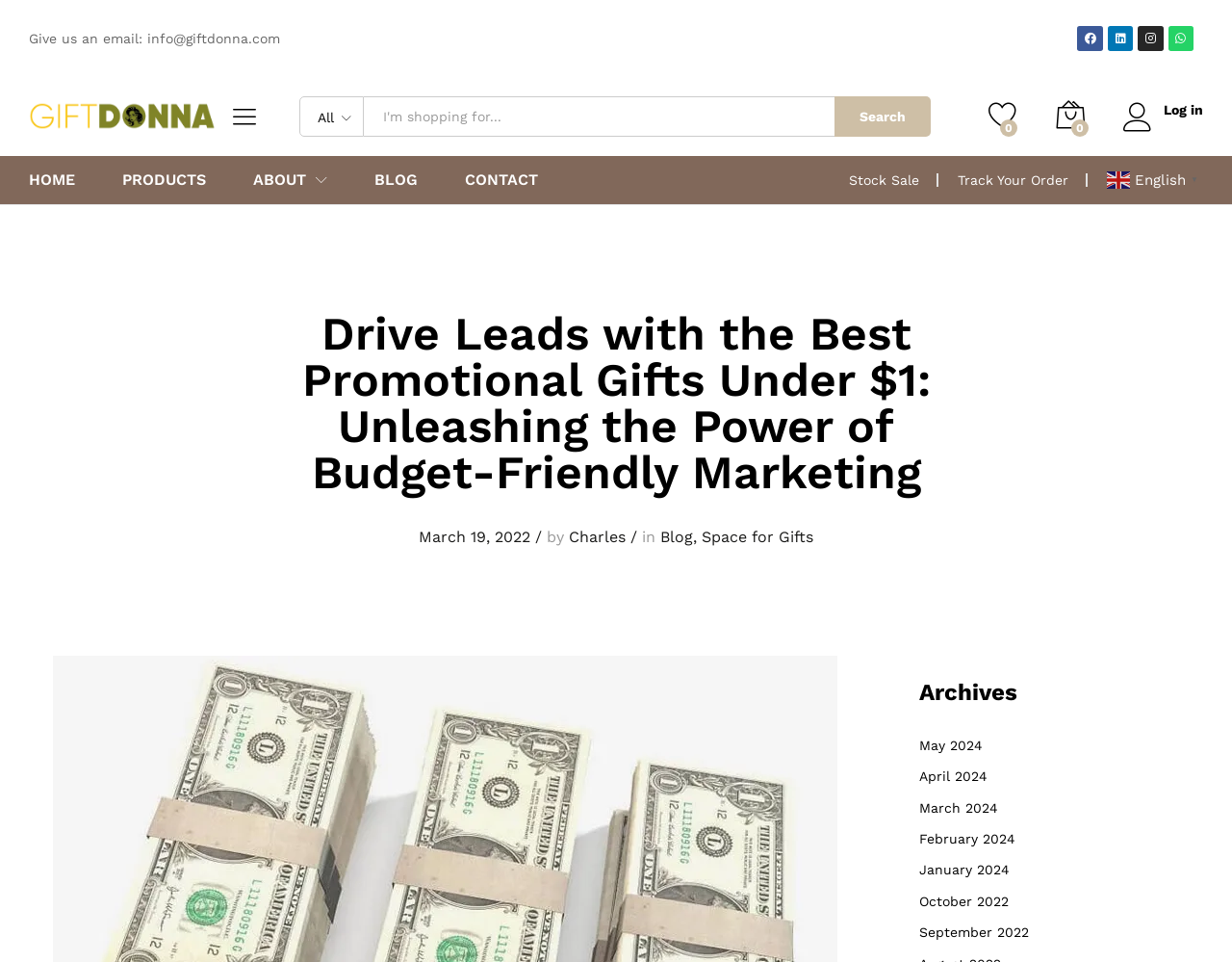Using the information in the image, could you please answer the following question in detail:
What is the author of the latest article?

I found the author of the latest article by looking at the middle section of the webpage, where it says 'March 19, 2022 by Charles' next to the article title.